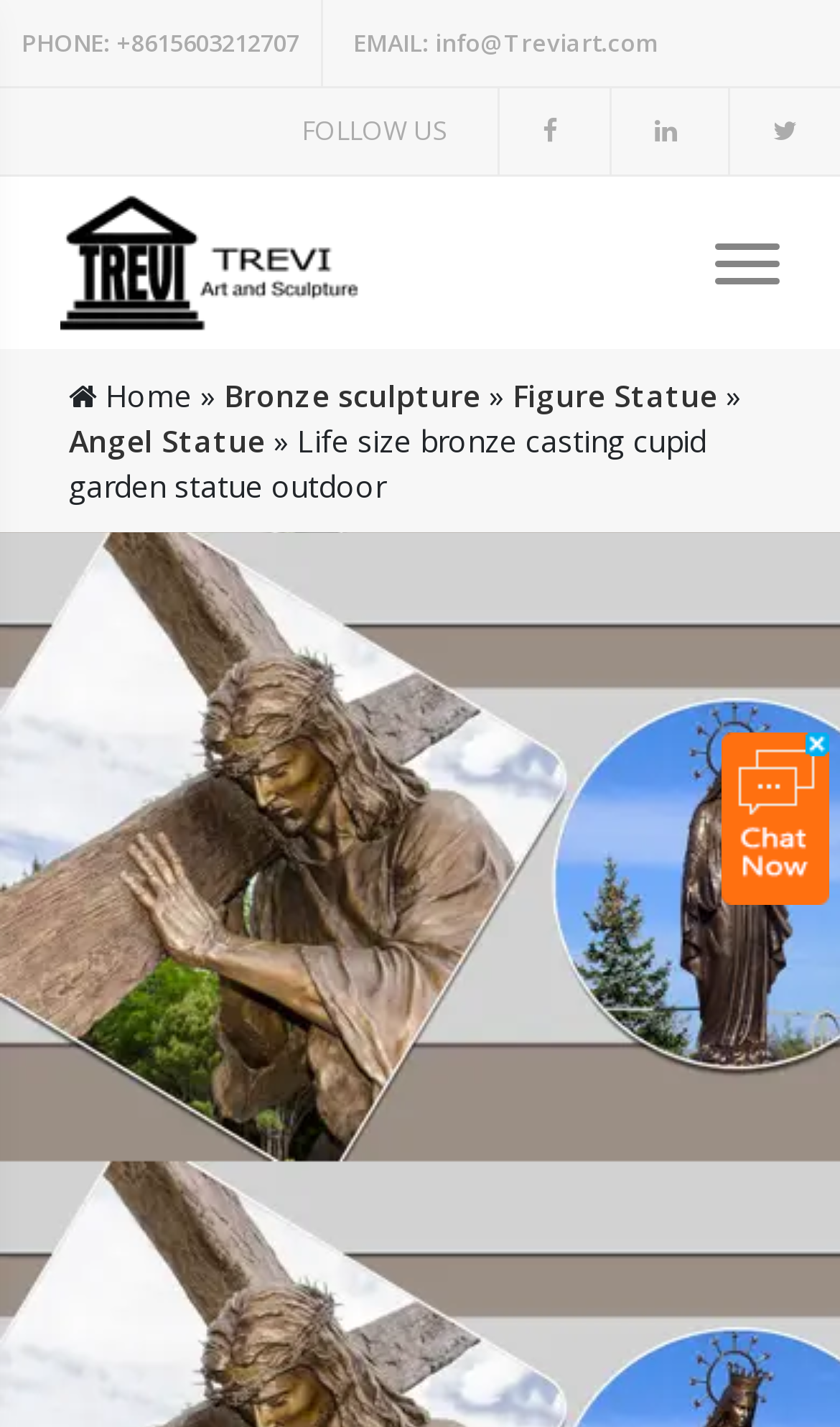Explain the webpage in detail.

The webpage is about a life-size bronze casting cupid garden statue for sale. At the top left corner, there are two links for contacting the seller, one for phone number and one for email. Next to these links, there is a "FOLLOW US" text, followed by three social media links. 

Below the contact information, there is a navigation breadcrumb that spans the entire width of the page, showing the path from the home page to the current page, which is categorized under "Bronze sculpture" and "Figure Statue" and further specified as "Angel Statue". 

On the left side of the page, there is a large link that takes up about half of the page's width, which appears to be the main content of the page. The text on this link describes the product, stating that it is hand-casted by Trevi artists using the traditional lost wax process, giving a realistic appearance and appropriate color.

On the right side of the page, there is a large image that takes up about a quarter of the page's area, showcasing the product from a certain angle.